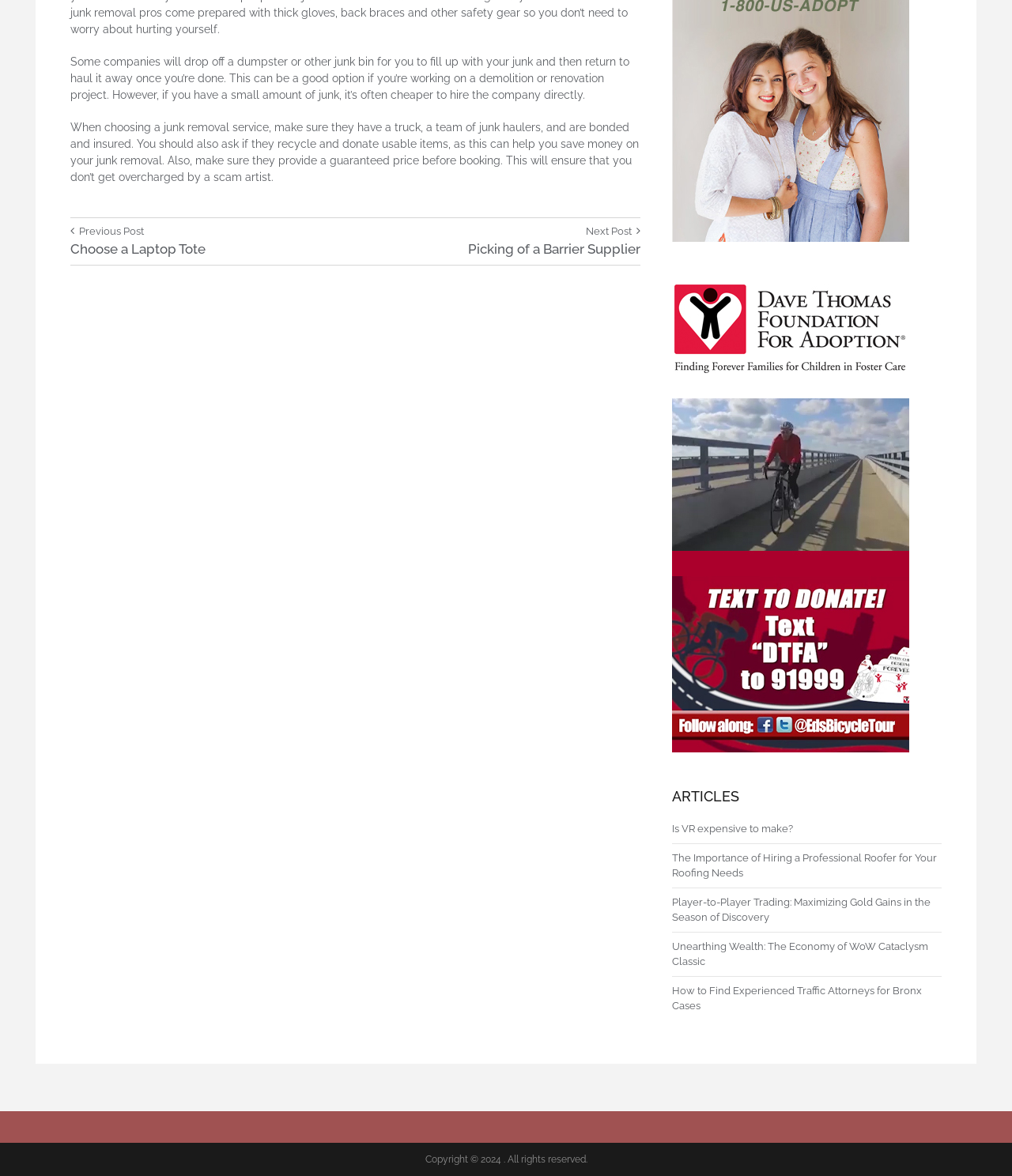Please predict the bounding box coordinates (top-left x, top-left y, bottom-right x, bottom-right y) for the UI element in the screenshot that fits the description: parent_node: PRIVACY POLICY

None